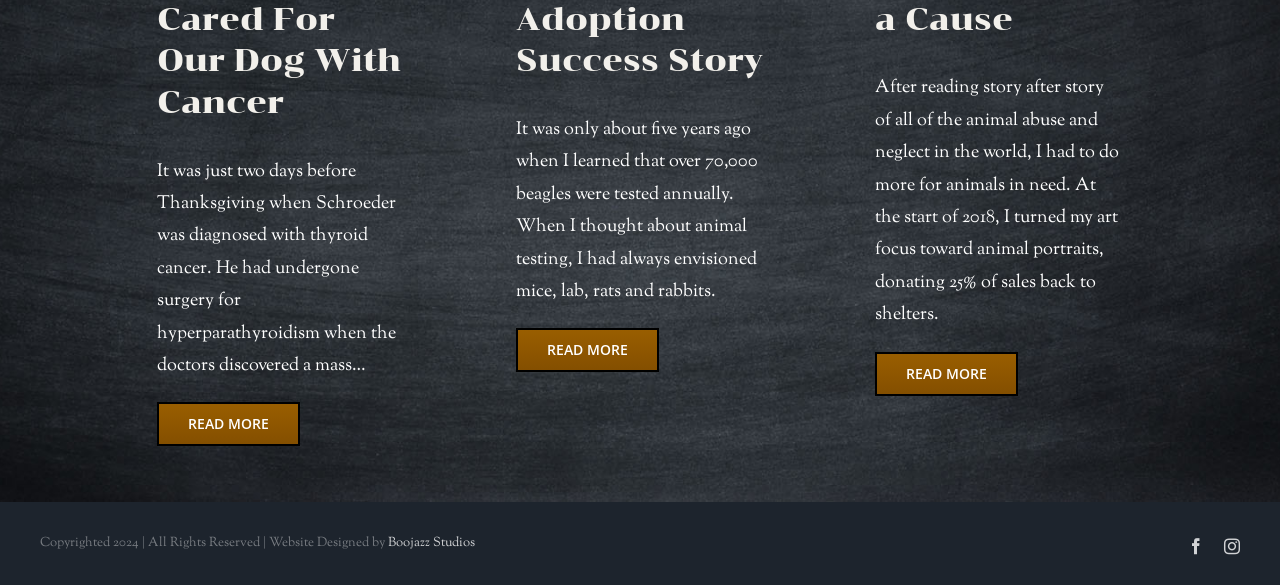What social media platform has a Facebook icon?
Give a single word or phrase answer based on the content of the image.

Facebook